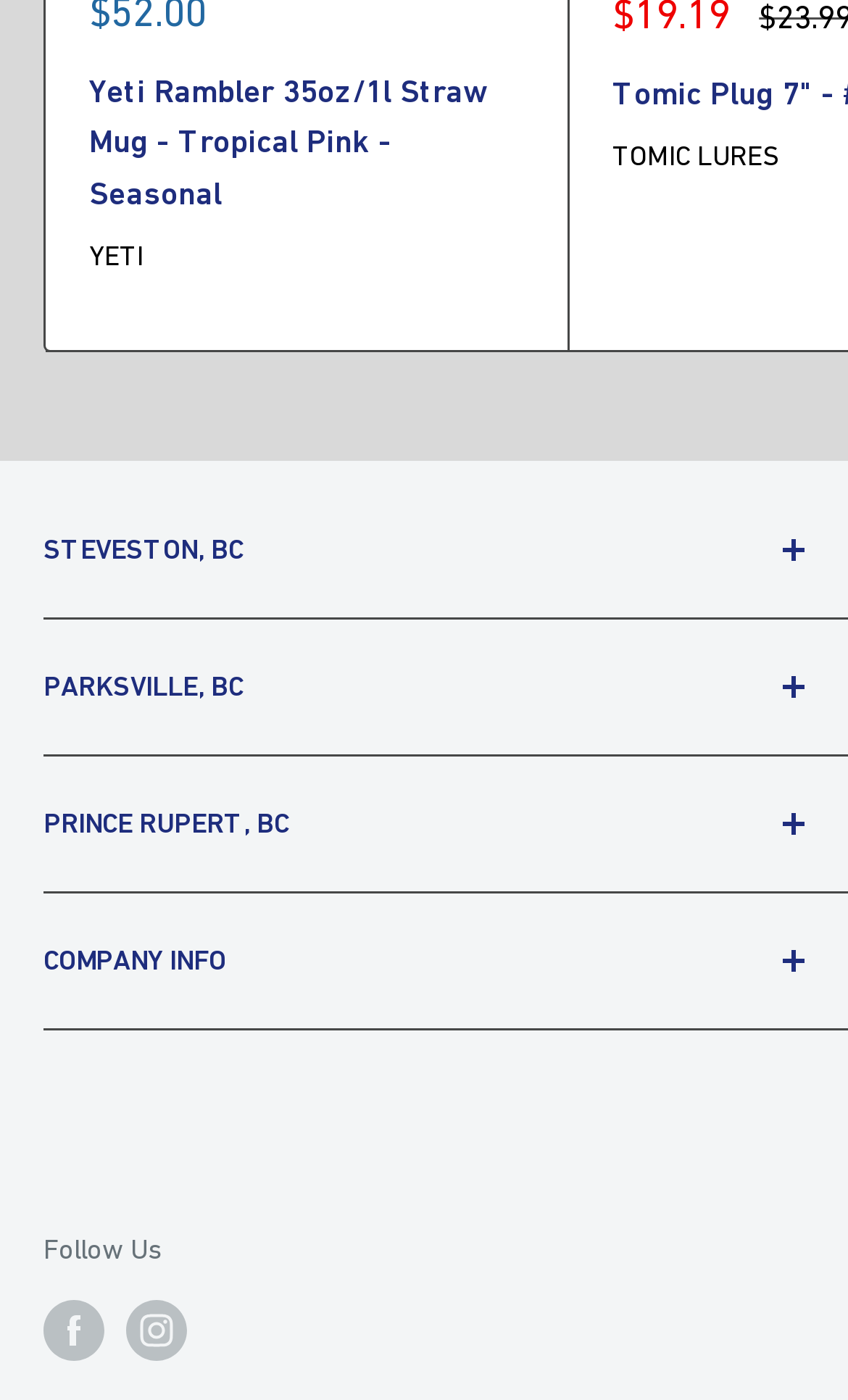What is the color of the Yeti Rambler 35oz/1l Straw Mug?
Please answer the question with as much detail as possible using the screenshot.

The question asks about the color of the Yeti Rambler 35oz/1l Straw Mug, which is mentioned in the link element with the text 'Yeti Rambler 35oz/1l Straw Mug - Tropical Pink - Seasonal'.